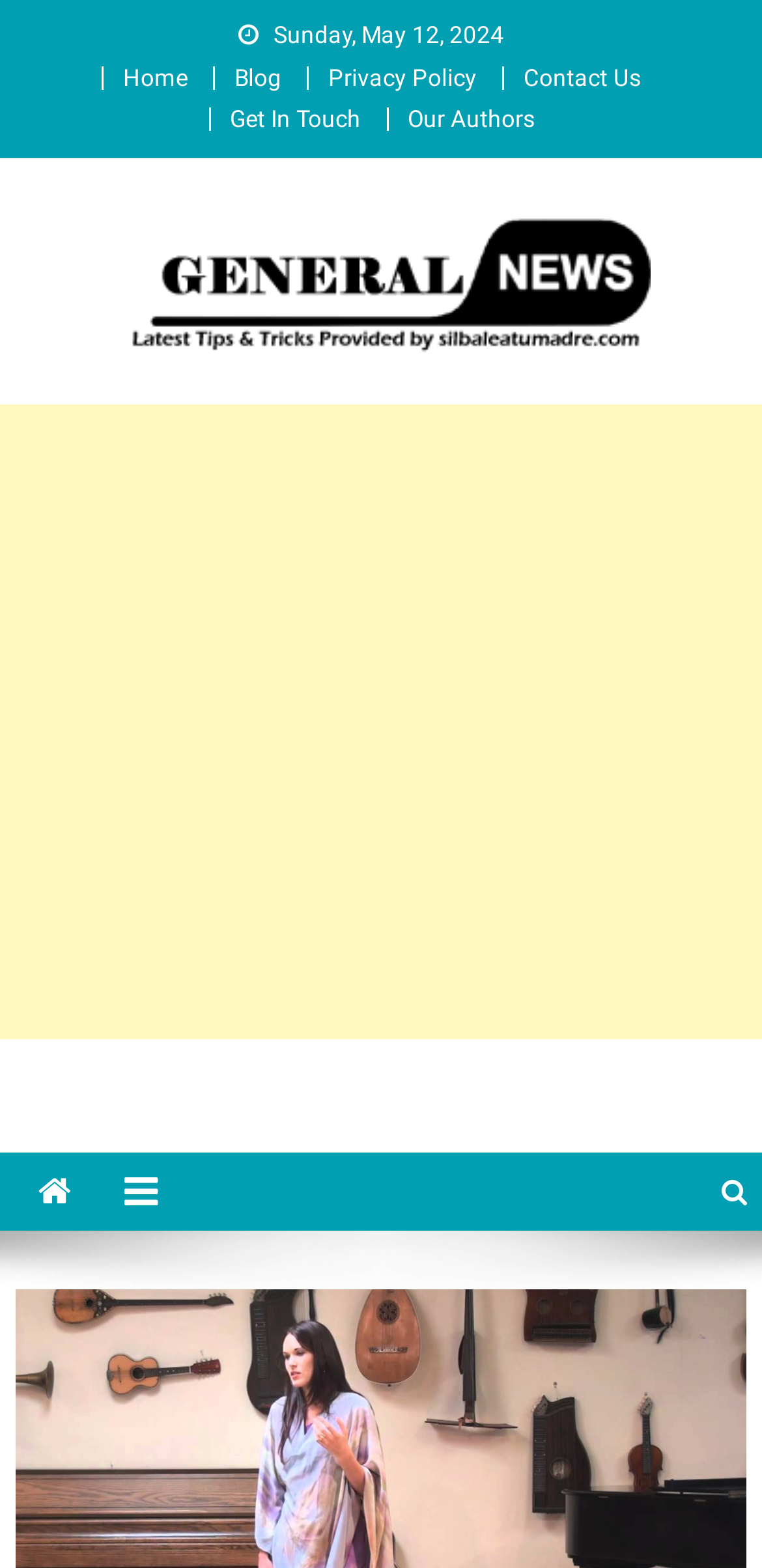What is the date displayed on the webpage?
Provide an in-depth and detailed explanation in response to the question.

I found the date 'Sunday, May 12, 2024' displayed at the top of the webpage, which suggests that it might be the current date or a relevant date for the webpage's content.